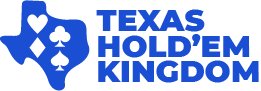From the details in the image, provide a thorough response to the question: What colors are used in the typography?

The name 'TEXAS HOLD'EM KINGDOM' is displayed in bold, blue typography, which emphasizes the importance of this popular poker variant. The use of blue color in the typography gives a sense of professionalism and seriousness to the logo.